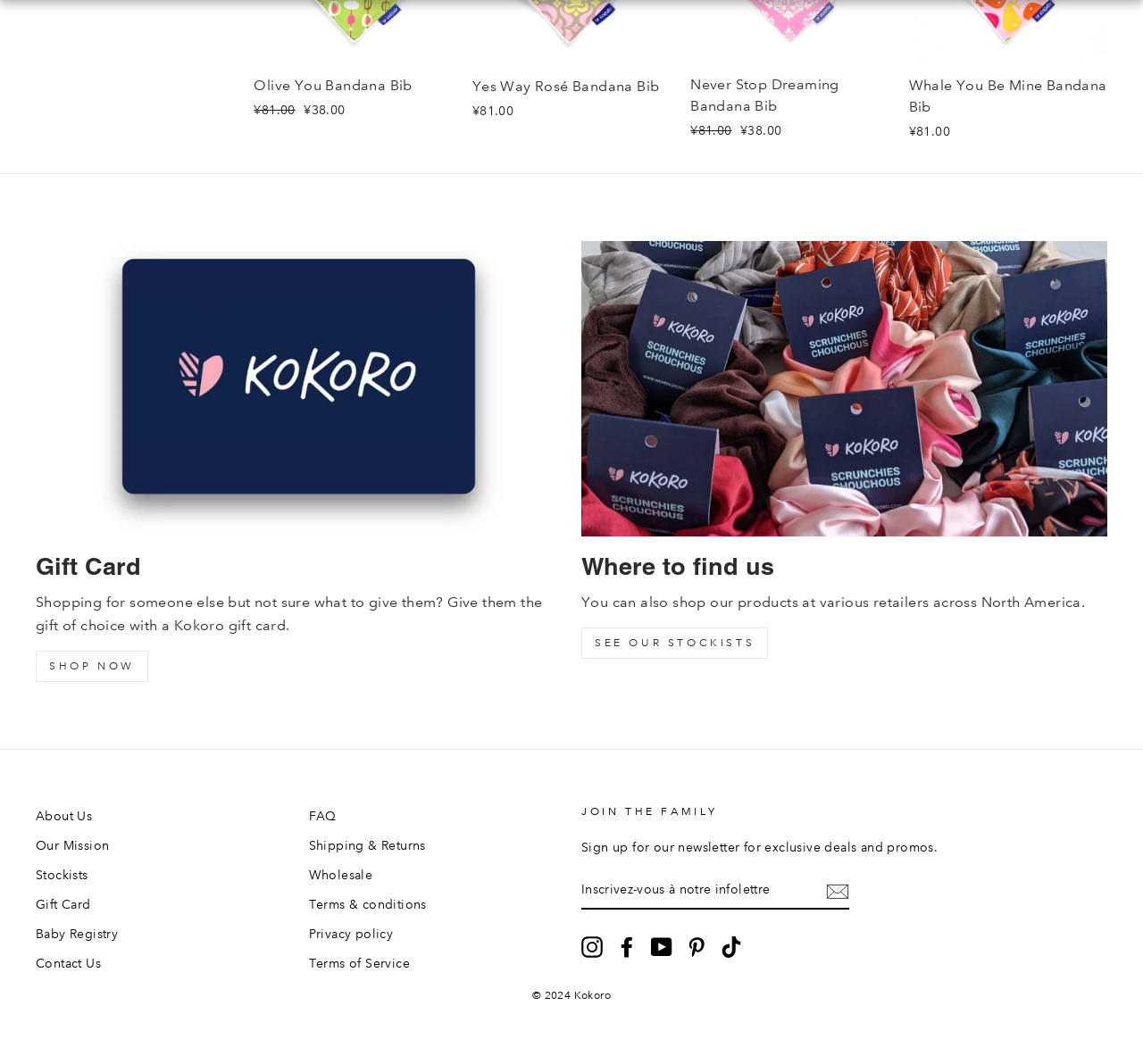Indicate the bounding box coordinates of the clickable region to achieve the following instruction: "Enter email to sign up for the newsletter."

[0.509, 0.818, 0.743, 0.855]